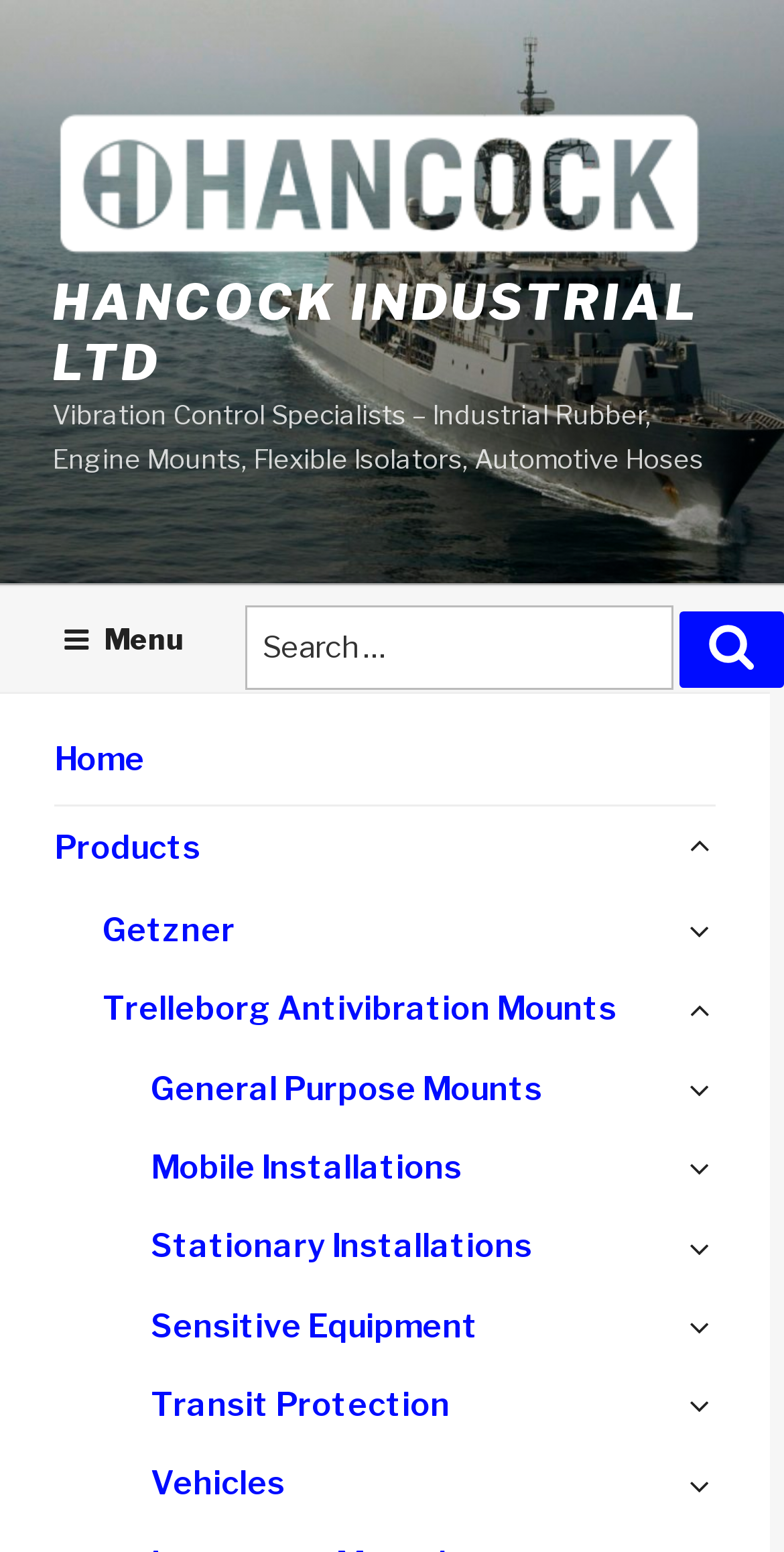Identify the bounding box coordinates for the element that needs to be clicked to fulfill this instruction: "Go to Getzner page". Provide the coordinates in the format of four float numbers between 0 and 1: [left, top, right, bottom].

[0.131, 0.575, 0.913, 0.626]